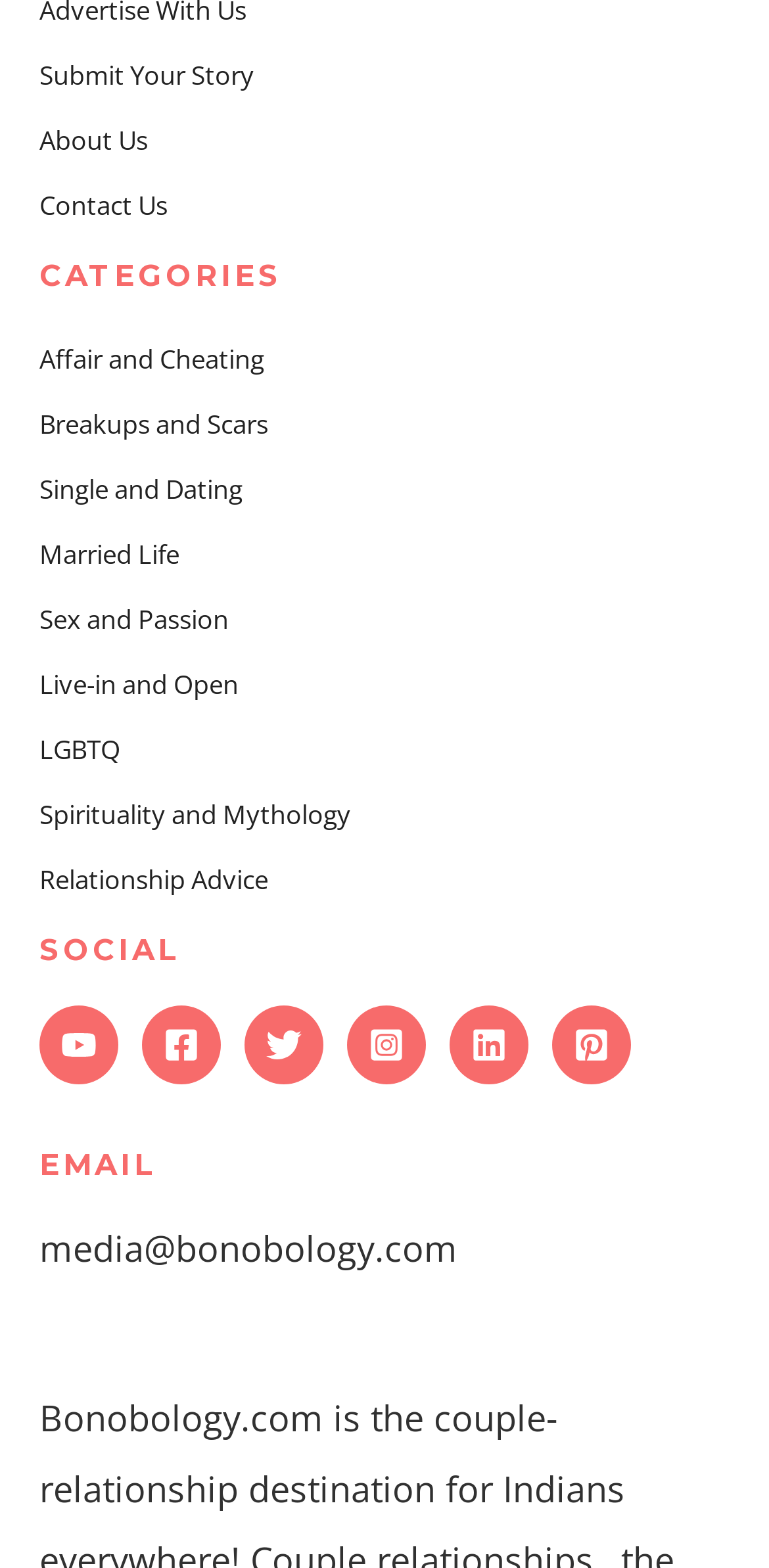Find the bounding box of the web element that fits this description: "Submit Your Story".

[0.051, 0.037, 0.331, 0.059]